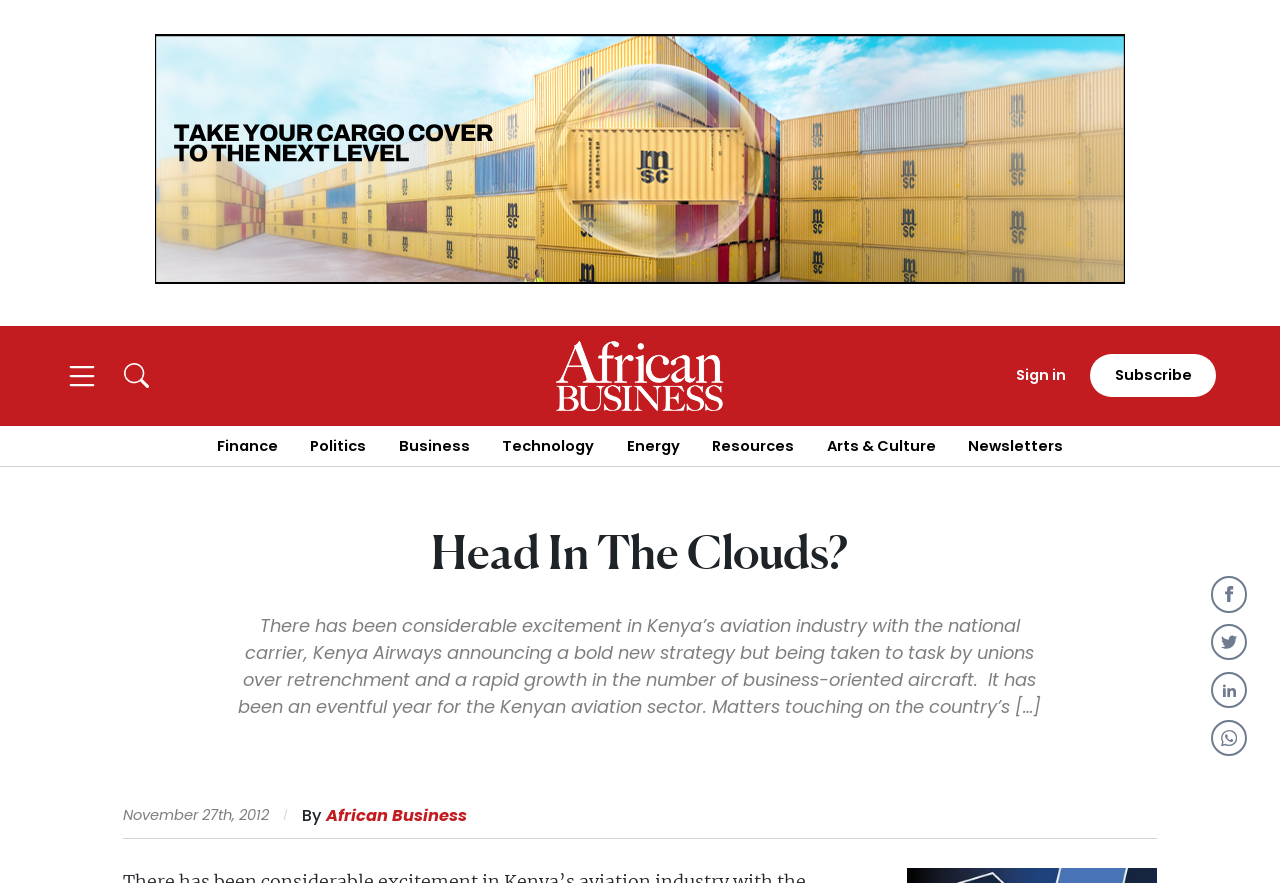Determine the bounding box coordinates for the area that needs to be clicked to fulfill this task: "Read the article 'Head In The Clouds?'". The coordinates must be given as four float numbers between 0 and 1, i.e., [left, top, right, bottom].

[0.177, 0.596, 0.823, 0.658]